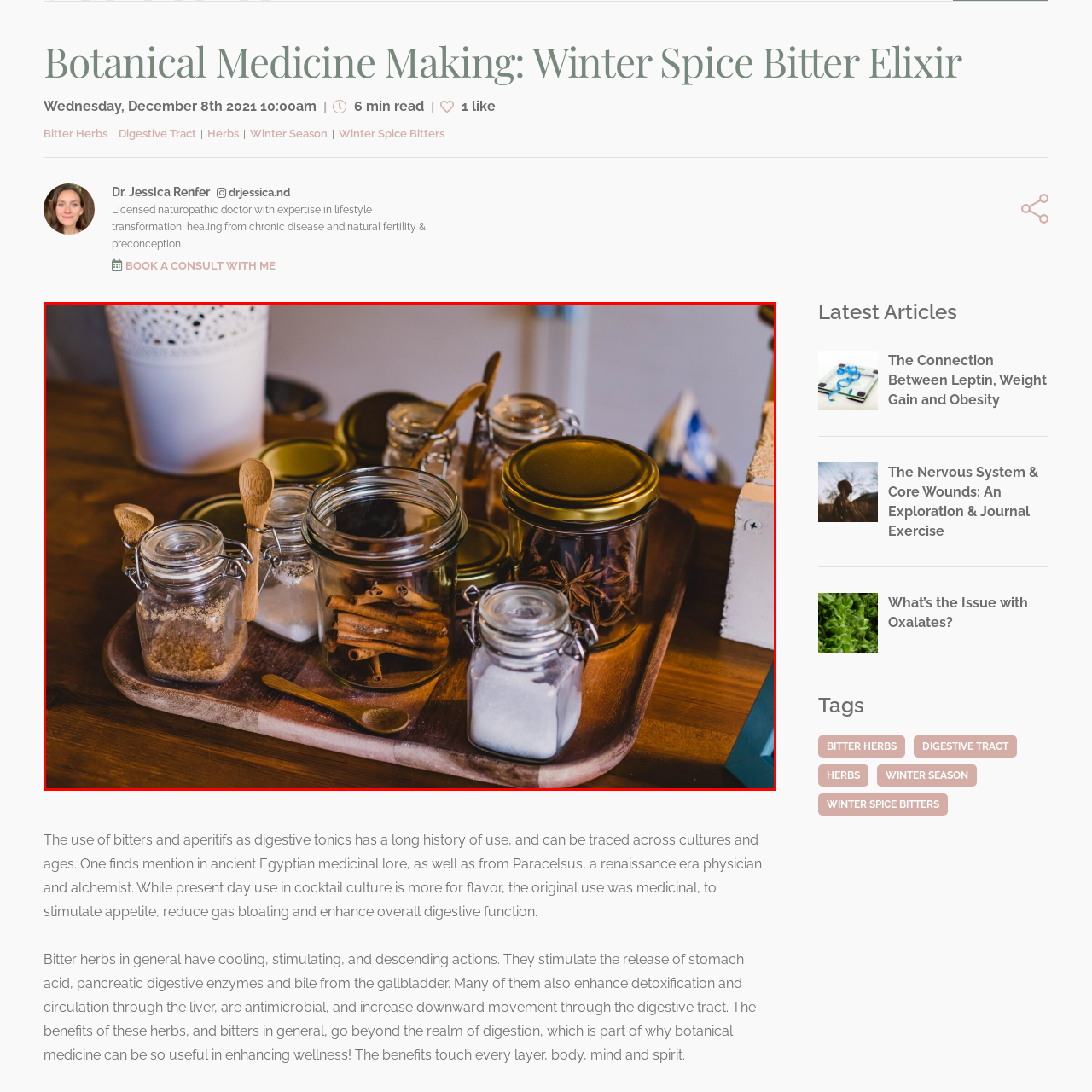Offer a meticulous description of everything depicted in the red-enclosed portion of the image.

The image showcases a beautifully arranged wooden tray filled with various jars containing an assortment of spices and sweeteners, ideal for crafting a winter spice bitter elixir. Prominently featured are jars of brown sugar, white sugar, and a larger jar filled with cinnamon sticks, alongside jars of star anise and other spices, each sealed with golden lids. The rustic presentation emphasizes the natural and botanical theme, aligning with the article's focus on the medicinal use of bitters and aperitifs, which have a long history in enhancing digestion and overall wellness. The elements in the image reflect the essence of botanical medicine, particularly relevant to the winter season and digestive health, highlighted in the article titled "Botanical Medicine Making: Winter Spice Bitter Elixir."